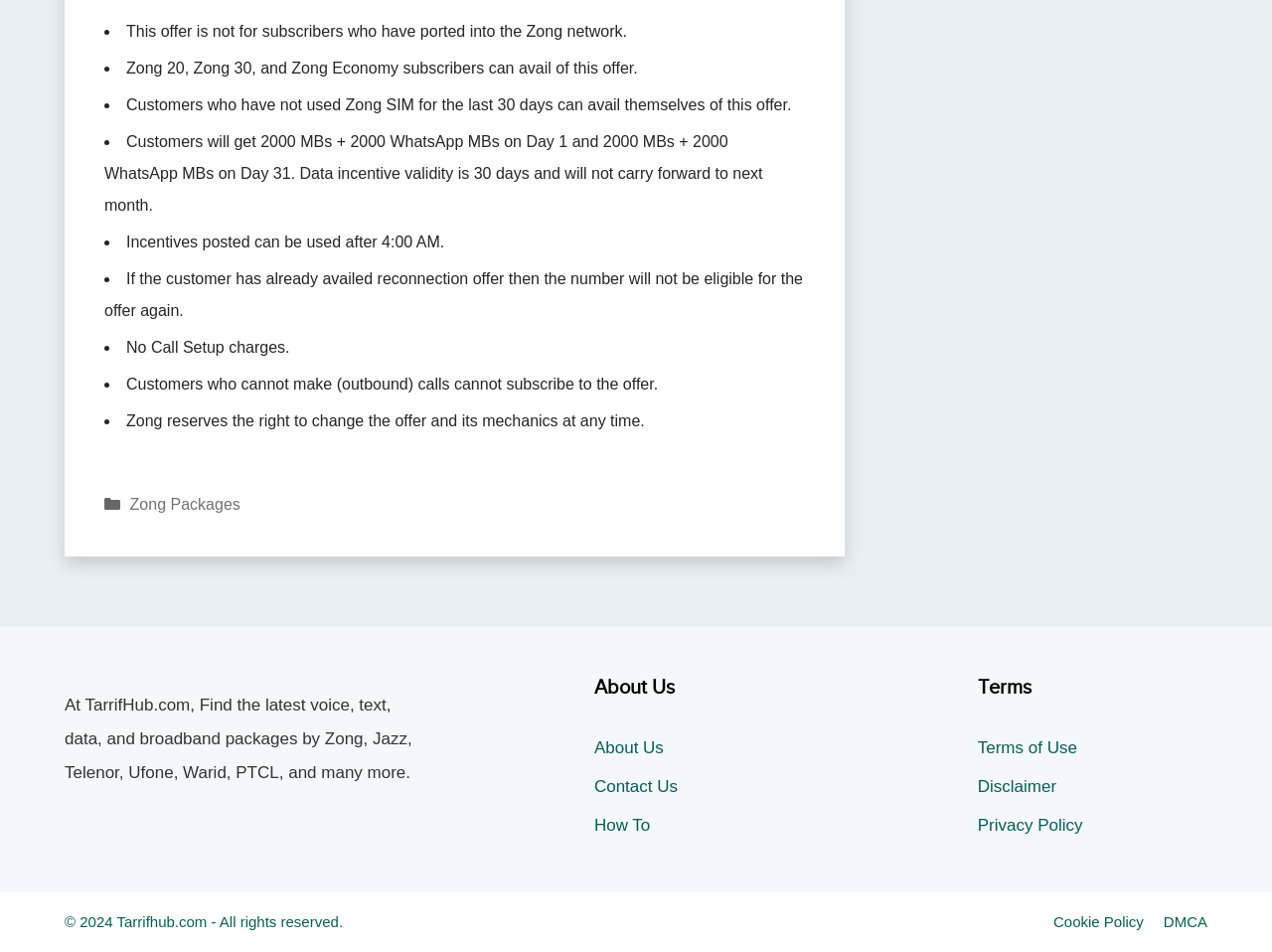Use a single word or phrase to answer this question: 
Who owns the copyright of the website?

Tarrifhub.com